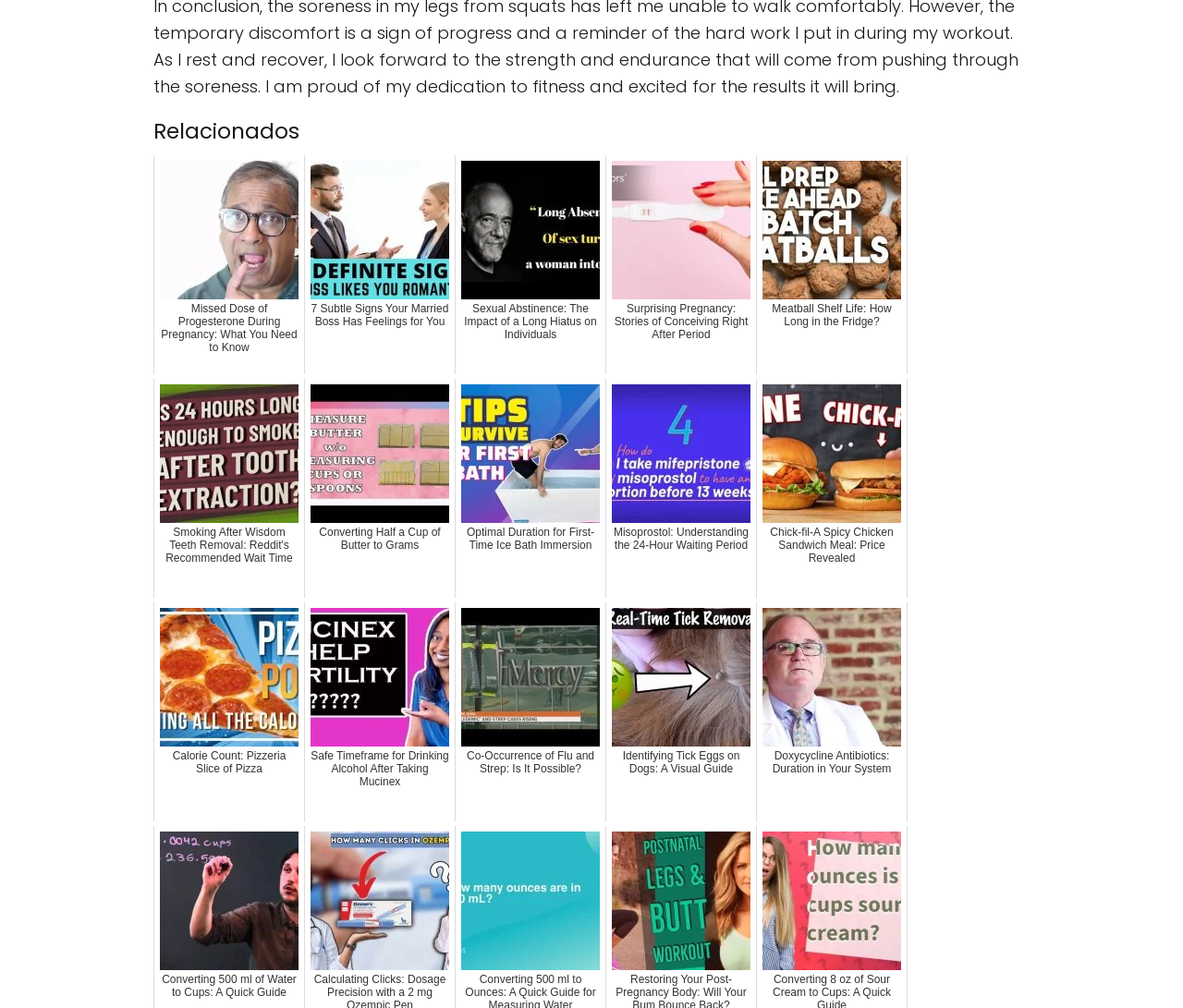What is the topic of the article 'Misoprostol: Understanding the 24-Hour Waiting Period'?
Please answer using one word or phrase, based on the screenshot.

Medication